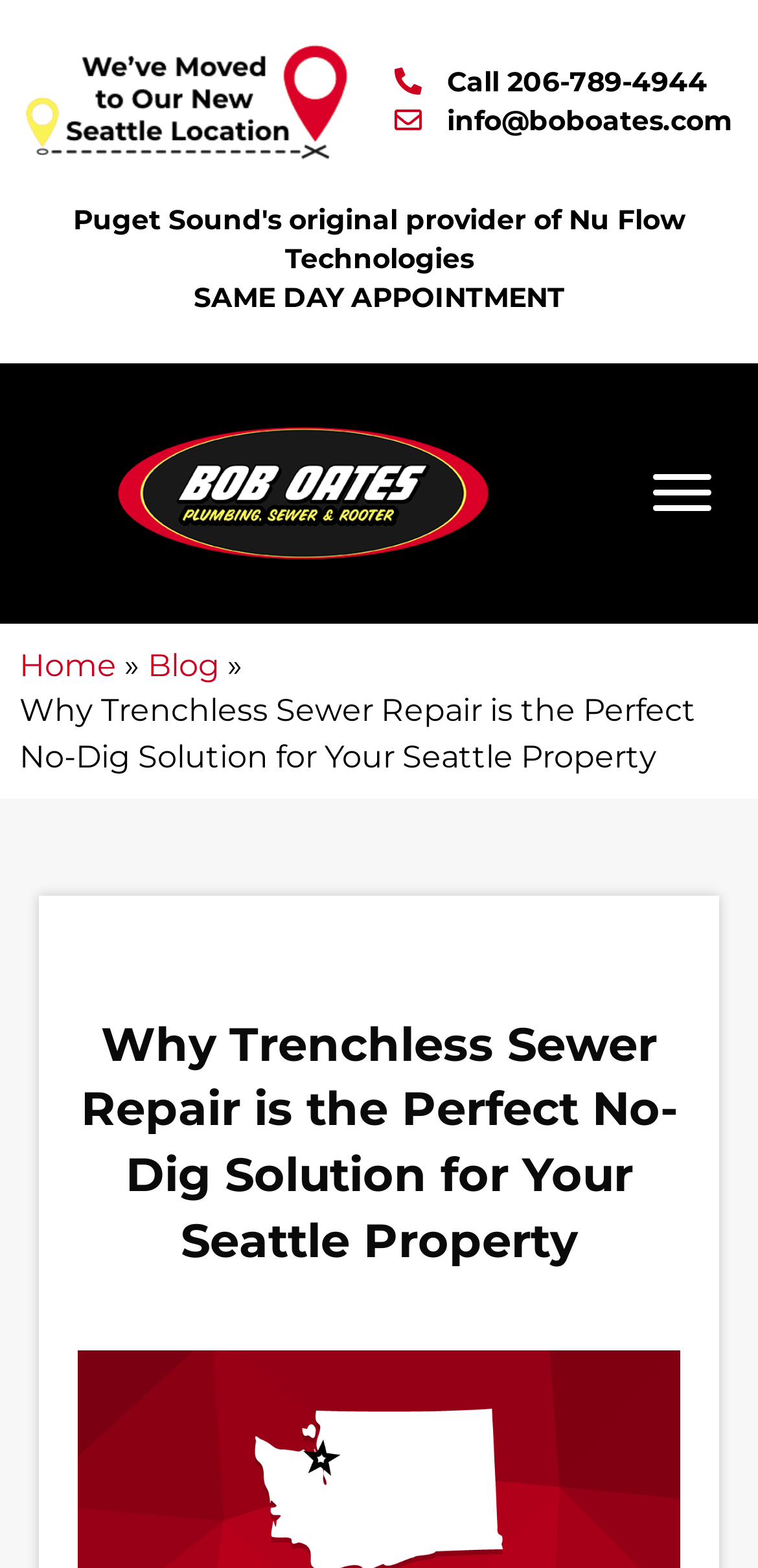Provide a comprehensive description of the webpage.

The webpage is about Bob Oates Sewer & Rooter, a company that provides trenchless sewer repair services in Seattle, WA. At the top left corner, there is a small image of the company's favicon, accompanied by a link to call the company's phone number and an email address. 

Below these elements, there is a link to the company's logo, which is also an image. To the right of the logo, there is a prominent text "SAME DAY APPOINTMENT" in a larger font size. 

On the top right corner, there is a menu button. Below the menu button, there are navigation links to the company's home page and blog. 

The main content of the webpage starts with a heading that asks "Why Trenchless Sewer Repair is the Perfect No-Dig Solution for Your Seattle Property". This heading is followed by a paragraph of text that explains the benefits of trenchless sewer repair. 

At the bottom of the page, there is an image of a Washington State favicon with a star, which likely represents the company's location in Seattle.